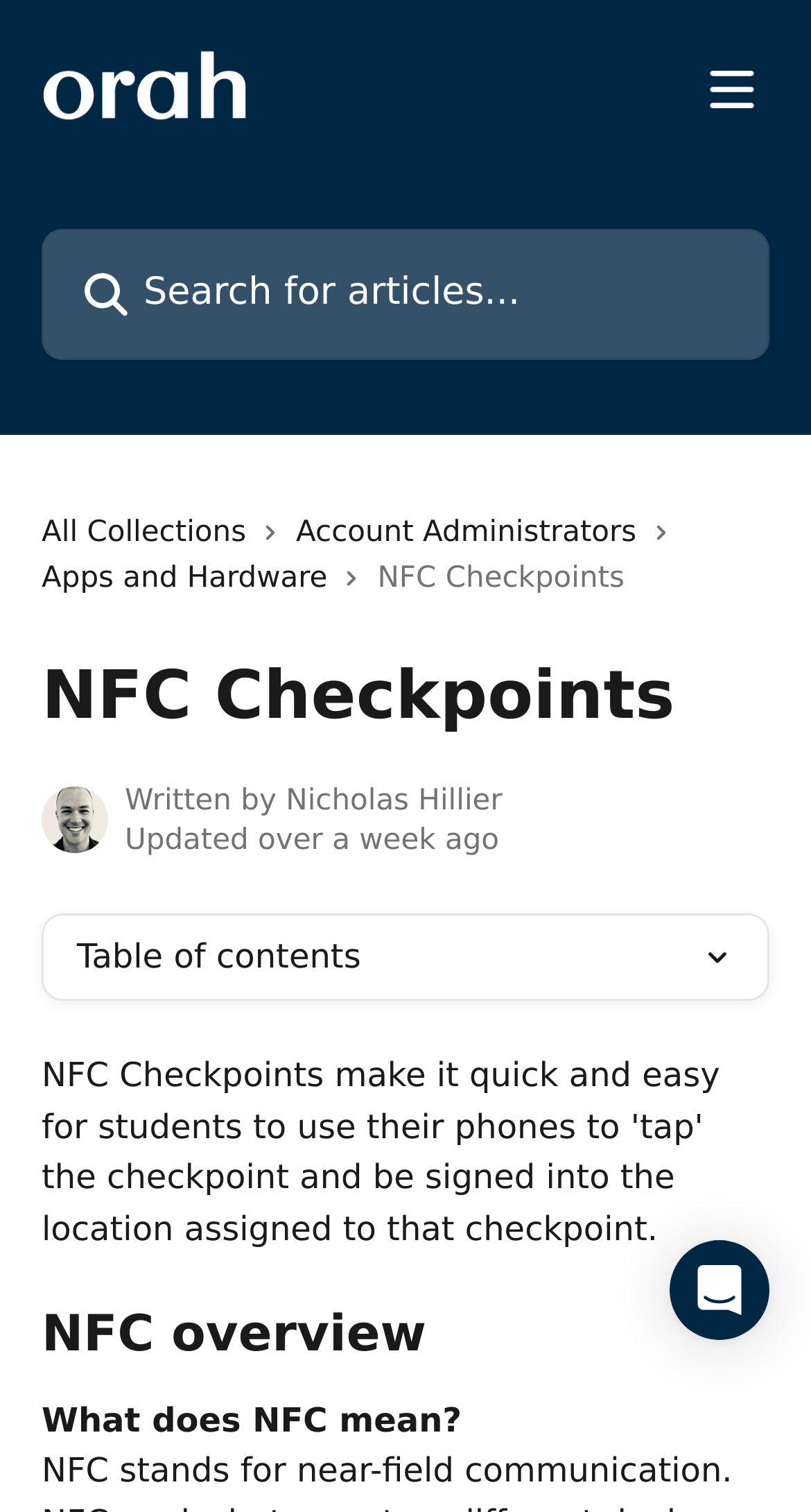Answer the question briefly using a single word or phrase: 
How many images are in the header?

5